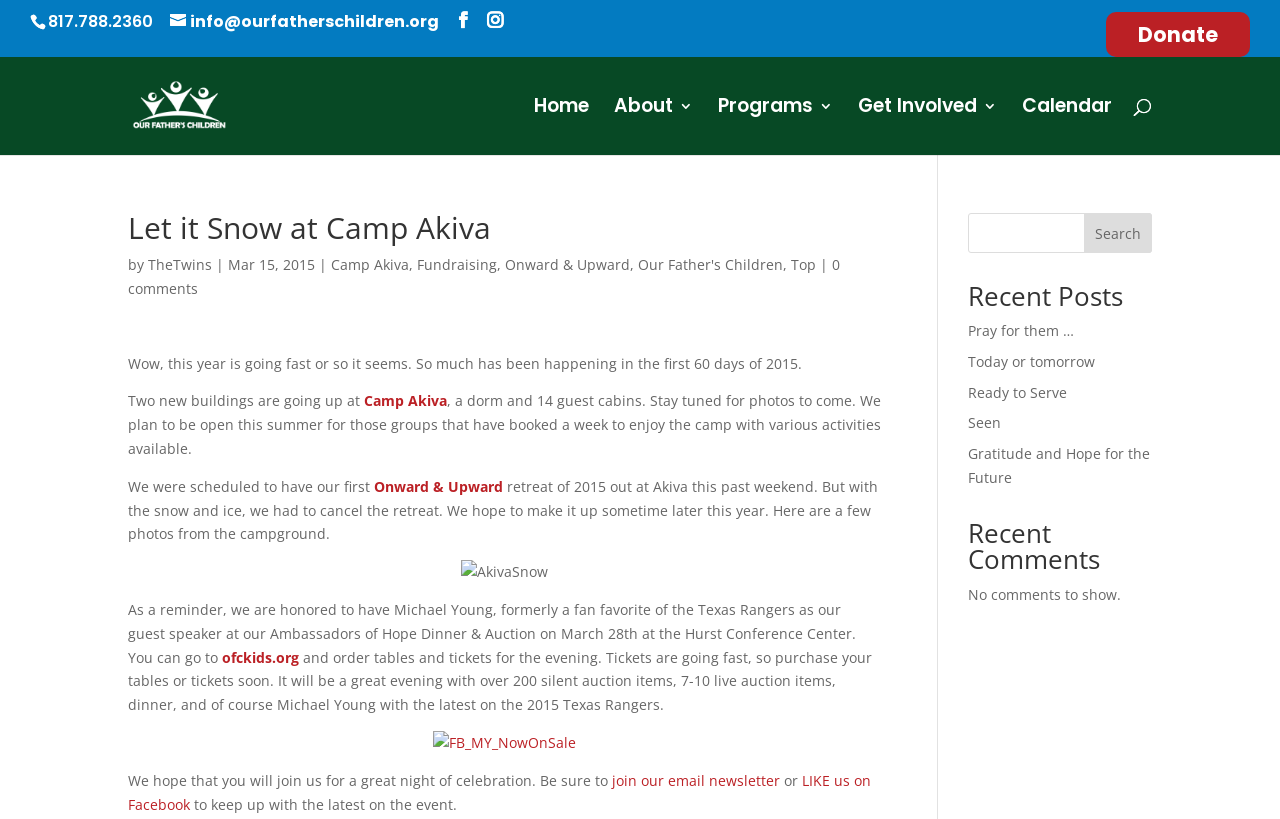Please specify the bounding box coordinates of the clickable section necessary to execute the following command: "Send an email to info@ourfatherschildren.org".

[0.133, 0.012, 0.343, 0.04]